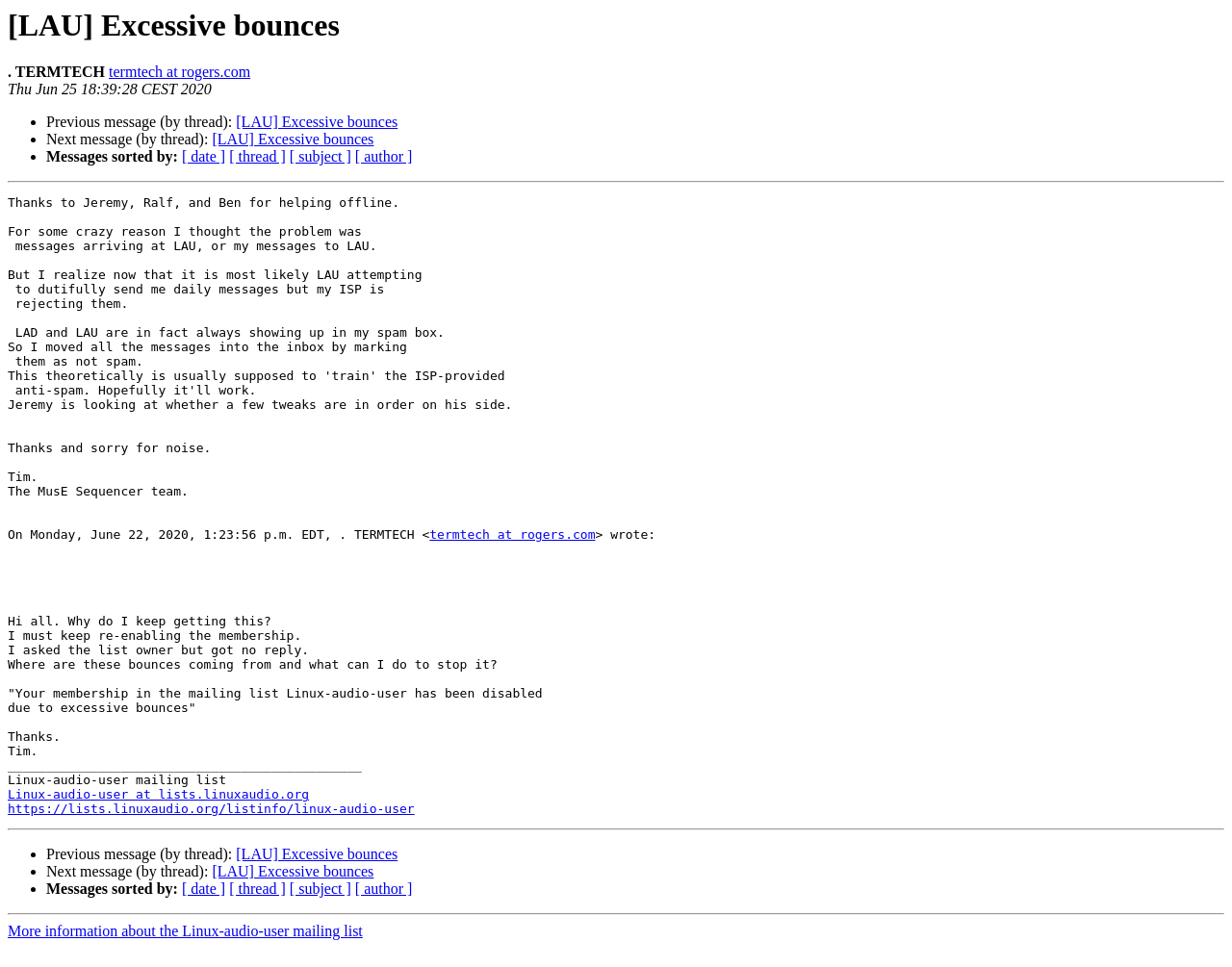Offer a detailed explanation of the webpage layout and contents.

The webpage appears to be an email thread discussion from the Linux-audio-user mailing list. At the top, there is a heading with the title "[LAU] Excessive bounces" followed by a smaller text "TERMTECH" and a link to "termtech at rogers.com". Below this, there is a timestamp "Thu Jun 25 18:39:28 CEST 2020".

The main content of the page is a message from "termtech at rogers.com" with the subject "[LAU] Excessive bounces". The message body is a question from the sender, Tim, asking why they keep getting a message saying their membership in the mailing list has been disabled due to excessive bounces. Tim is seeking help to stop these bounces.

There are several links and buttons scattered throughout the page. Above the message body, there are links to navigate to the previous and next messages in the thread, as well as options to sort messages by date, thread, subject, or author. Below the message body, there are more links to navigate to the previous and next messages, as well as options to sort messages.

At the bottom of the page, there is a separator line, followed by a link to "More information about the Linux-audio-user mailing list". There are also links to the Linux-audio-user mailing list and its information page.